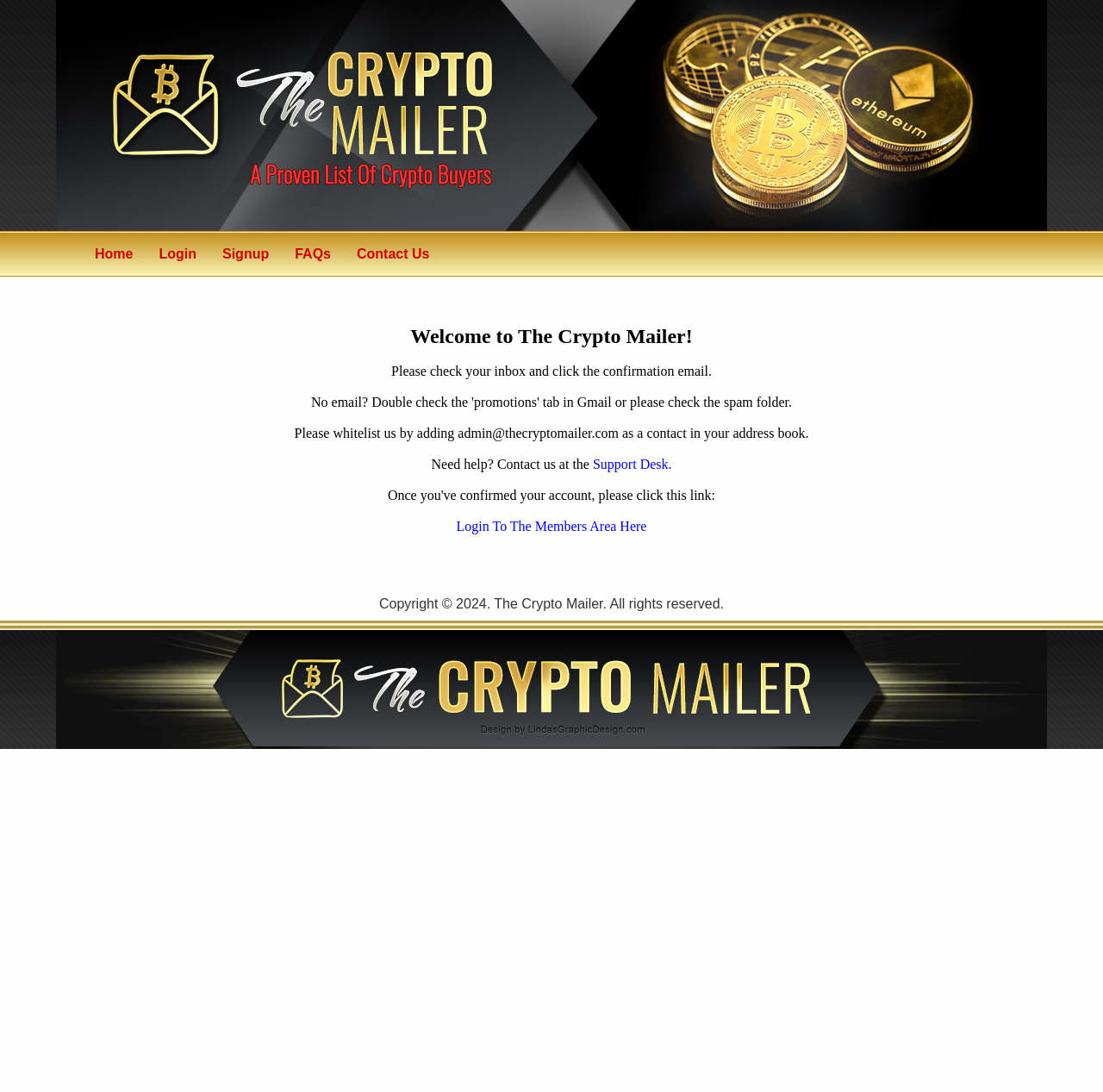What is the next step after confirming the account?
By examining the image, provide a one-word or phrase answer.

Login to Members Area